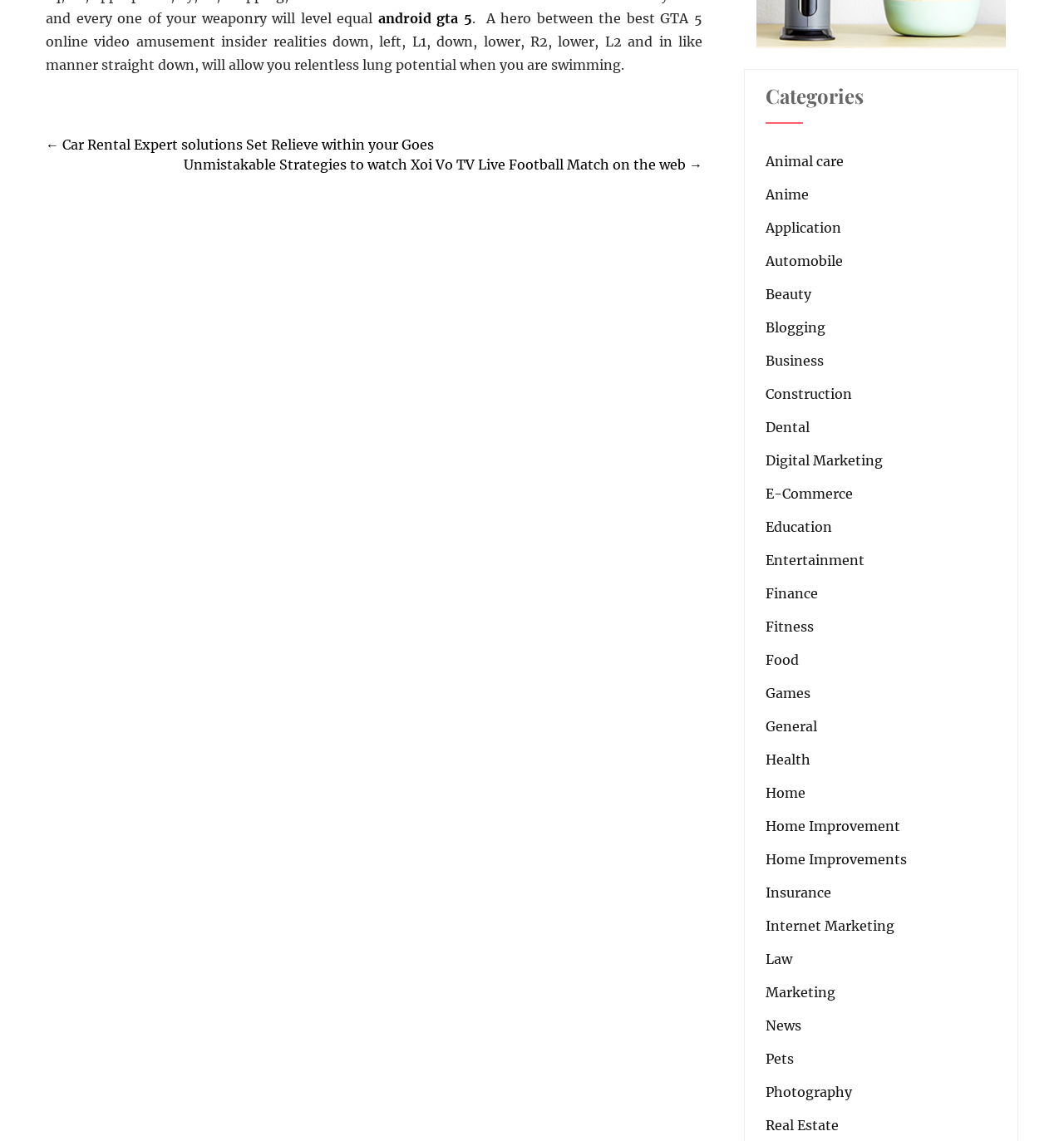Identify the bounding box coordinates necessary to click and complete the given instruction: "Read the previous post".

[0.043, 0.119, 0.408, 0.134]